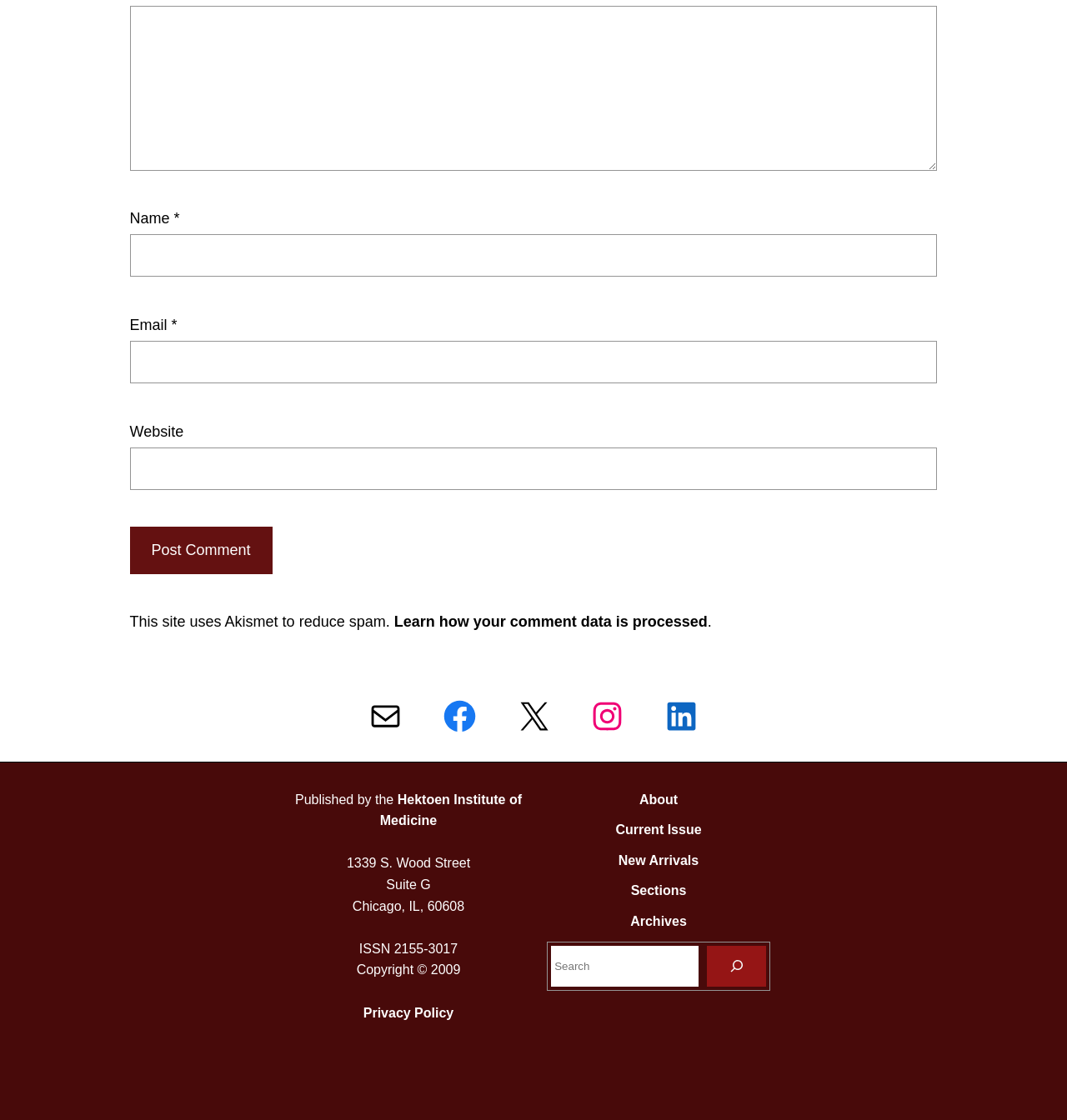What is the address of the Hektoen Institute of Medicine?
Using the visual information, answer the question in a single word or phrase.

1339 S. Wood Street, Suite G, Chicago, IL, 60608